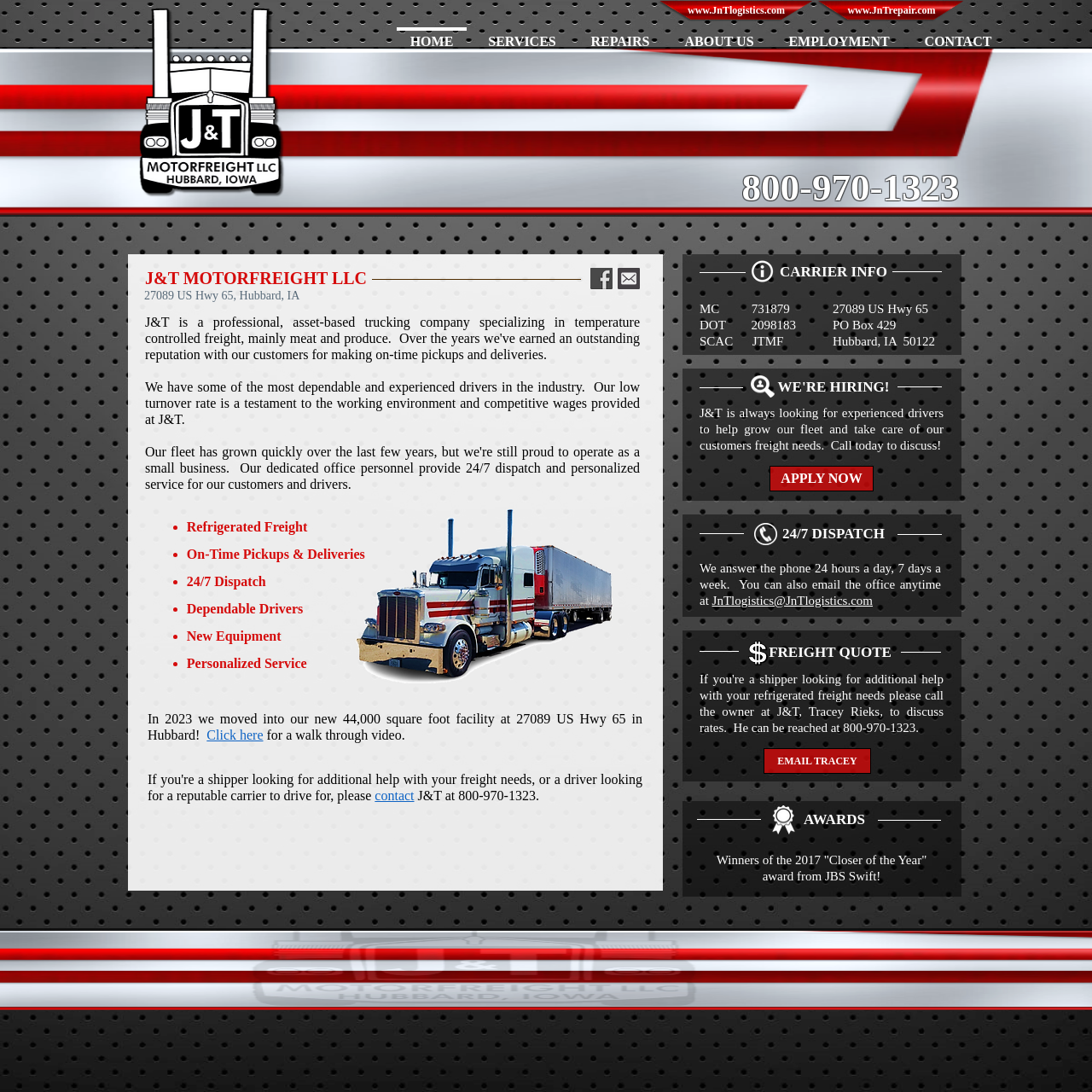Determine the bounding box for the UI element that matches this description: "REPAIRS".

[0.525, 0.025, 0.611, 0.037]